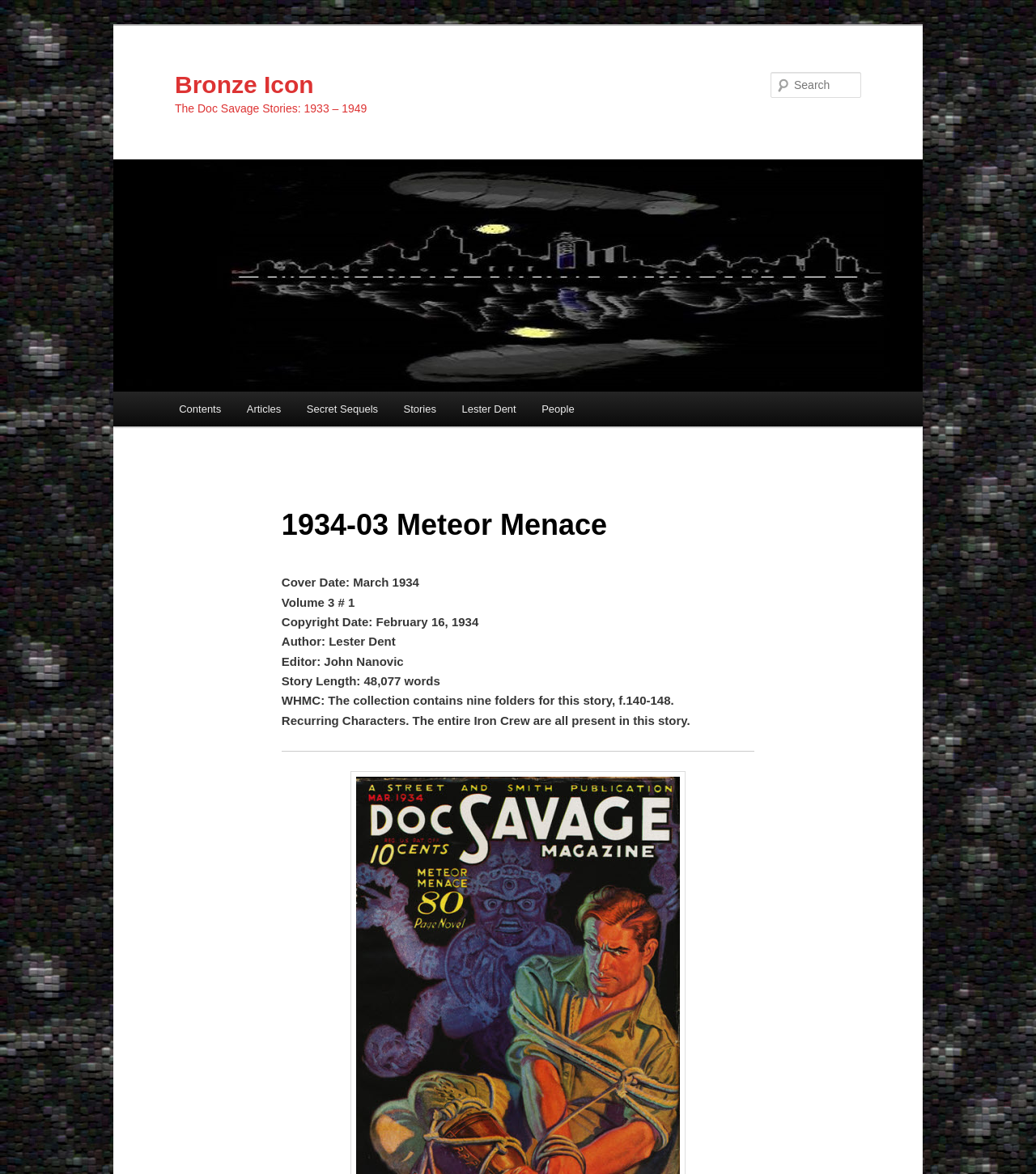Please determine the bounding box of the UI element that matches this description: parent_node: Bronze Icon. The coordinates should be given as (top-left x, top-left y, bottom-right x, bottom-right y), with all values between 0 and 1.

[0.109, 0.136, 0.891, 0.333]